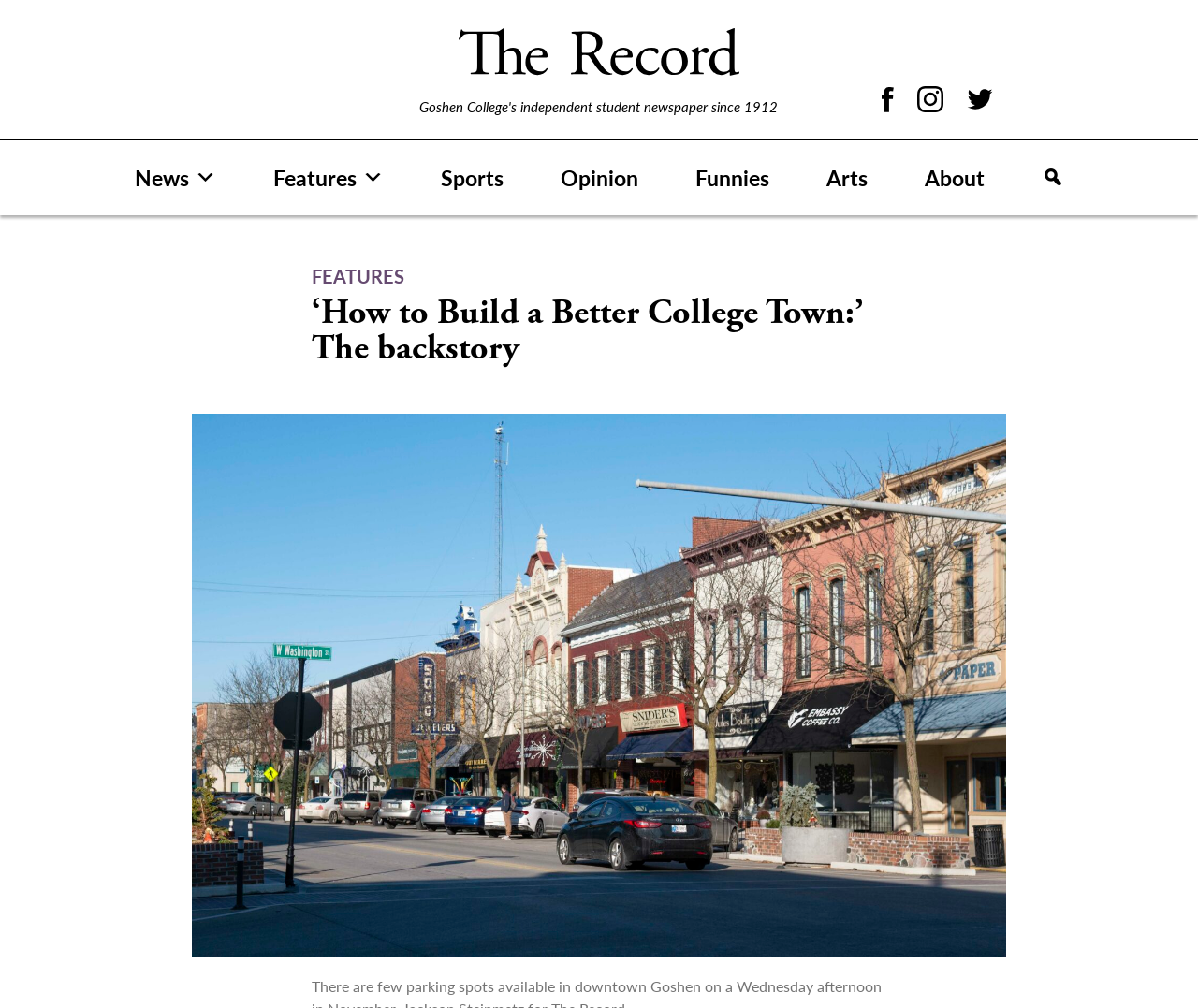Describe in detail what you see on the webpage.

The webpage appears to be an article from "The Record" publication, with the title "‘How to Build a Better College Town:’ The backstory". At the top, there is a logo of "The Record" accompanied by a link to the publication's homepage. 

To the right of the logo, there are three small, unidentified images, each linked to an unknown destination. Below these images, there is a navigation menu with seven links: "News", "Features", "Sports", "Opinion", "Funnies", "Arts", and "About". The "News" and "Features" links have a dropdown menu, but it is not expanded. 

The main content of the article is headed by a large title, "‘How to Build a Better College Town:’ The backstory", which spans across the majority of the page's width. Below the title, there is a large image depicting downtown Goshen, Indiana.